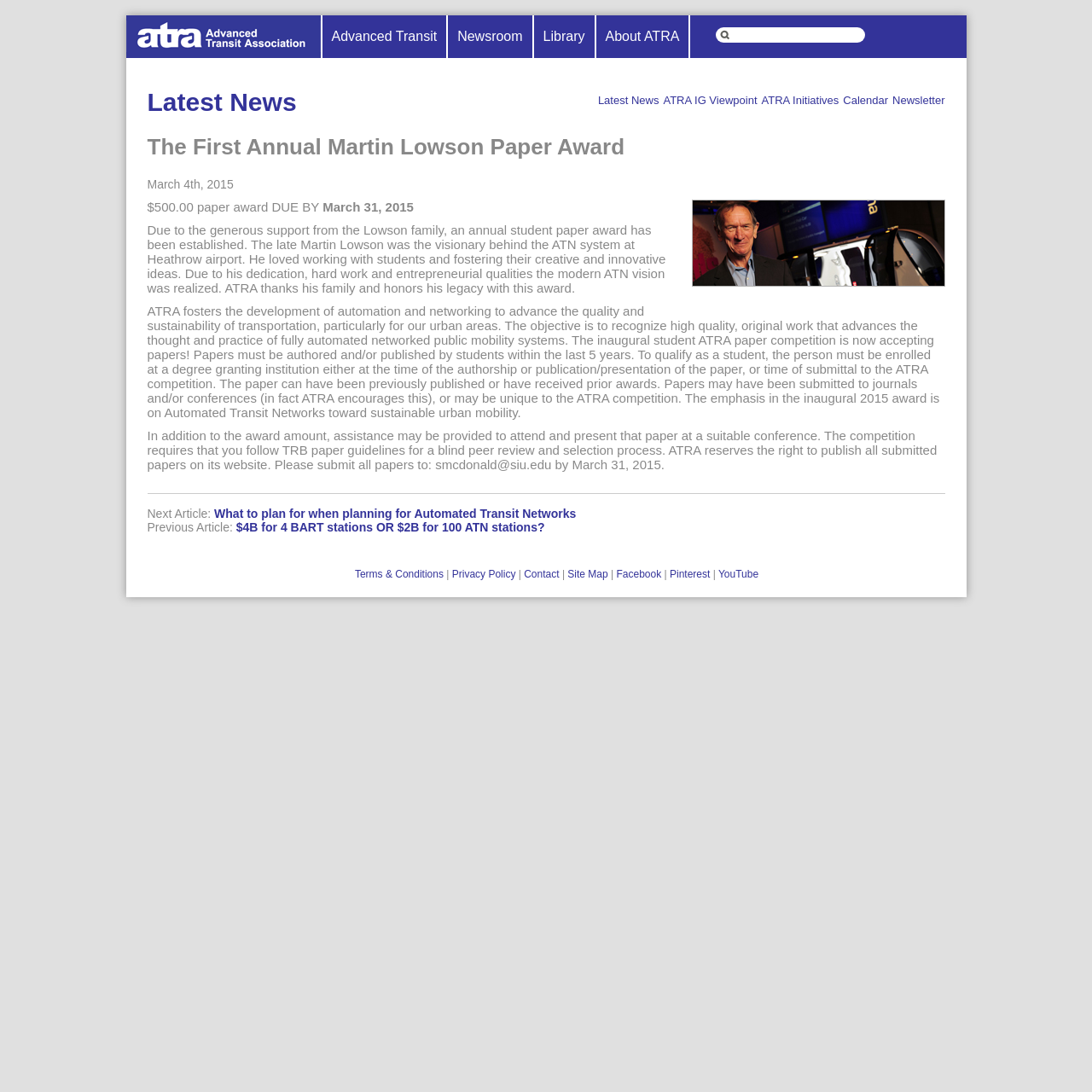Can previously published papers be submitted to the competition?
Using the image, respond with a single word or phrase.

Yes